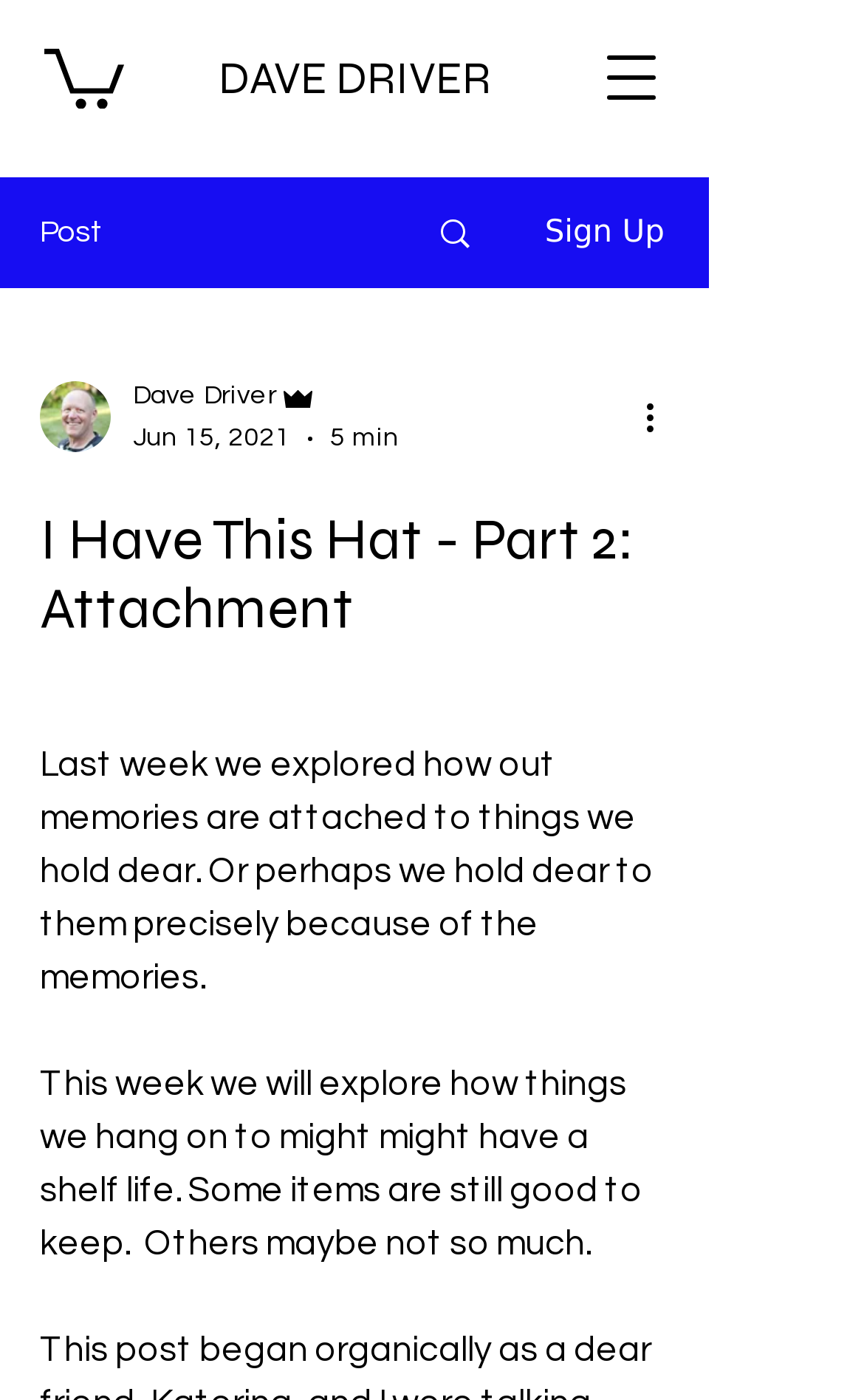Construct a thorough caption encompassing all aspects of the webpage.

The webpage appears to be a blog post titled "I Have This Hat - Part 2: Attachment". At the top left, there is a navigation menu button labeled "Open navigation menu". Next to it, there is a small image with a link. The author's name, "DAVE DRIVER", is displayed prominently in the top center of the page.

Below the author's name, there are several elements aligned horizontally. On the left, there is a "Post" label, followed by a link with an image. To the right of the link, there is a "Sign Up" button. The writer's picture is displayed above the author's name and role, which is "Admin". The post's date, "Jun 15, 2021", and reading time, "5 min", are also shown.

The main content of the blog post is divided into two paragraphs. The first paragraph discusses how memories are attached to things we hold dear, and the second paragraph explores the idea that some items may have a shelf life and may not be worth keeping. The text is arranged in a single column, with no images or other elements interrupting the flow of the text.

At the bottom right of the page, there is a "More actions" button with an image.